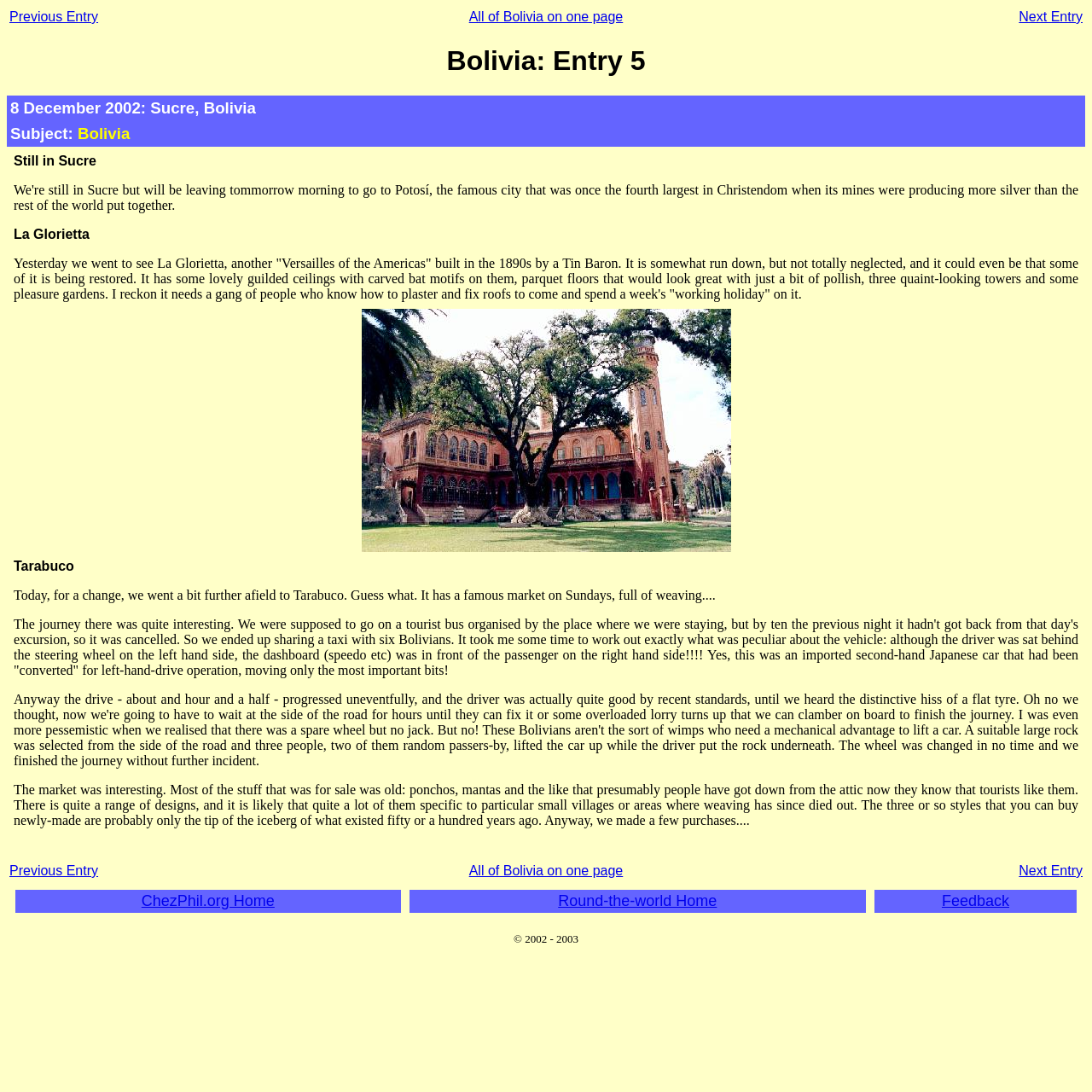Locate the bounding box coordinates of the element to click to perform the following action: 'Go to 'Round-the-world Home''. The coordinates should be given as four float values between 0 and 1, in the form of [left, top, right, bottom].

[0.511, 0.817, 0.657, 0.833]